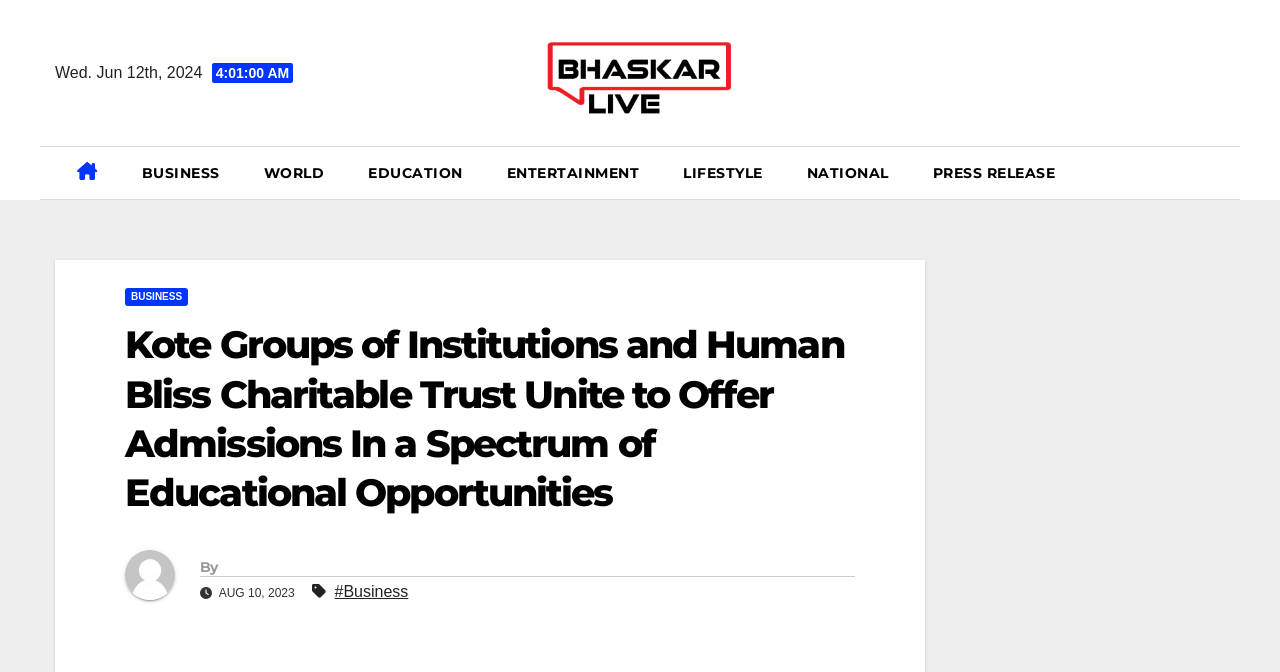Extract the heading text from the webpage.

Kote Groups of Institutions and Human Bliss Charitable Trust Unite to Offer Admissions In a Spectrum of Educational Opportunities